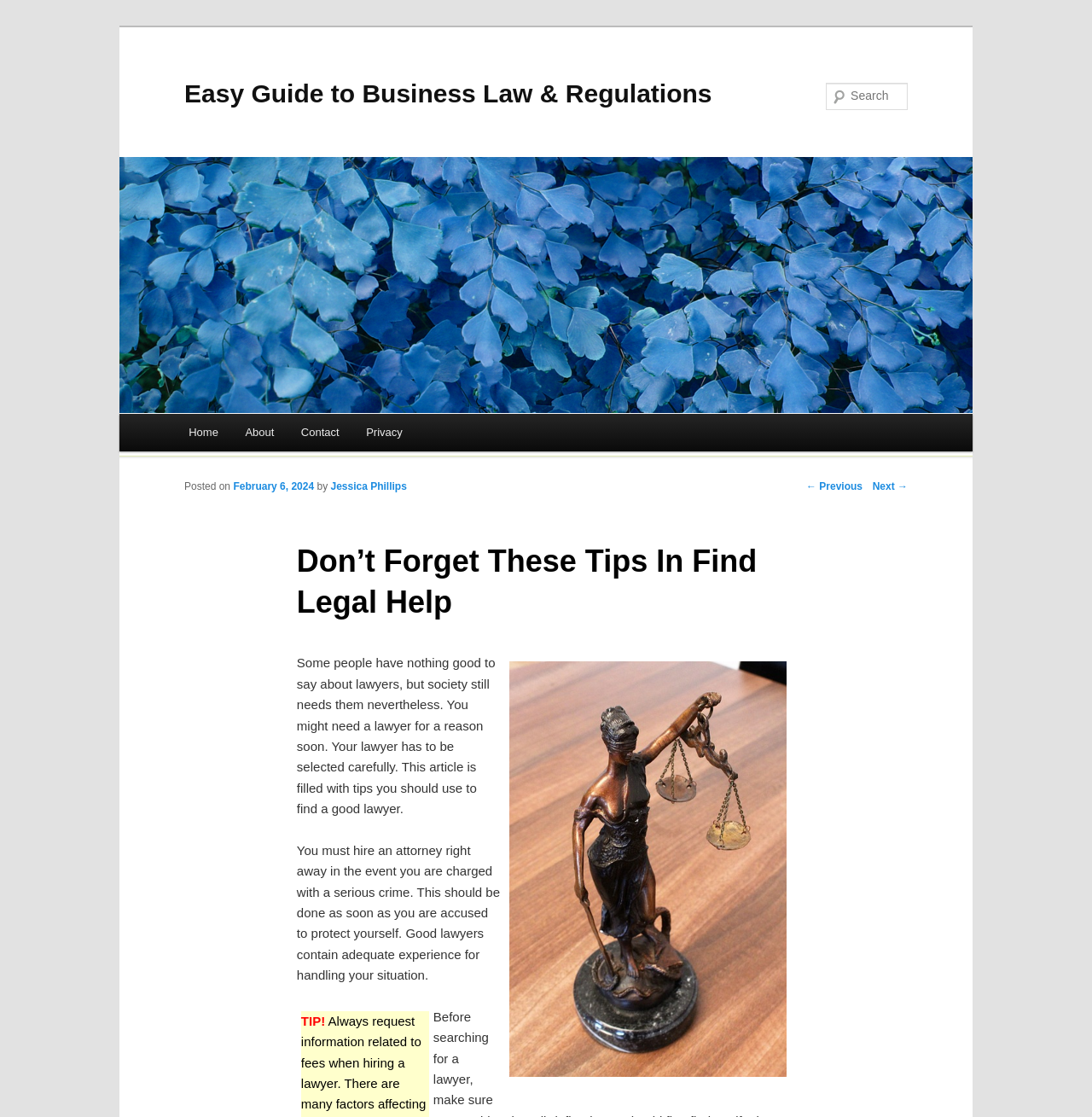Please determine the bounding box of the UI element that matches this description: Privacy. The coordinates should be given as (top-left x, top-left y, bottom-right x, bottom-right y), with all values between 0 and 1.

[0.323, 0.371, 0.381, 0.404]